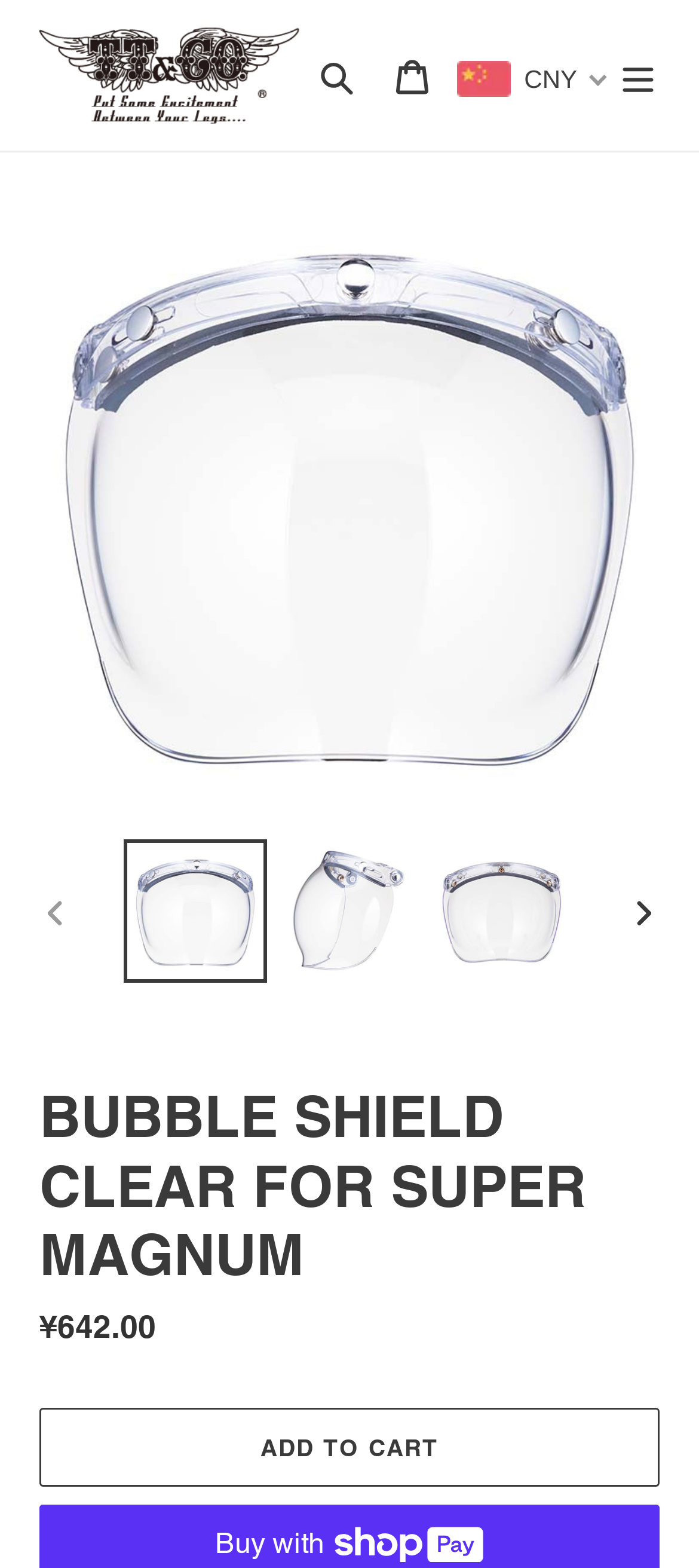Using the provided element description, identify the bounding box coordinates as (top-left x, top-left y, bottom-right x, bottom-right y). Ensure all values are between 0 and 1. Description: alt="TT AND CO GLOBAL"

[0.056, 0.017, 0.428, 0.079]